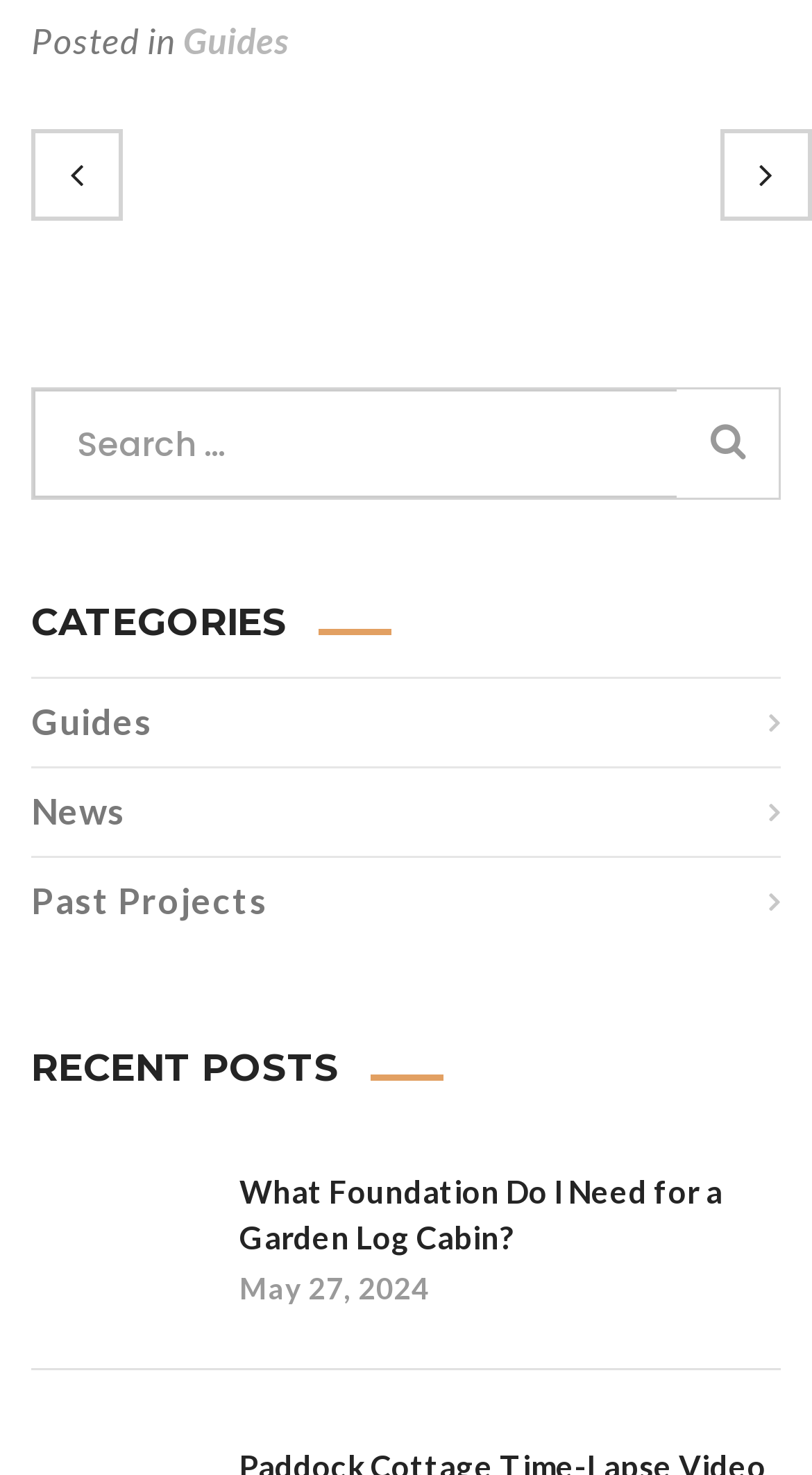Respond to the following question using a concise word or phrase: 
What is the date of the first recent post?

May 27, 2024